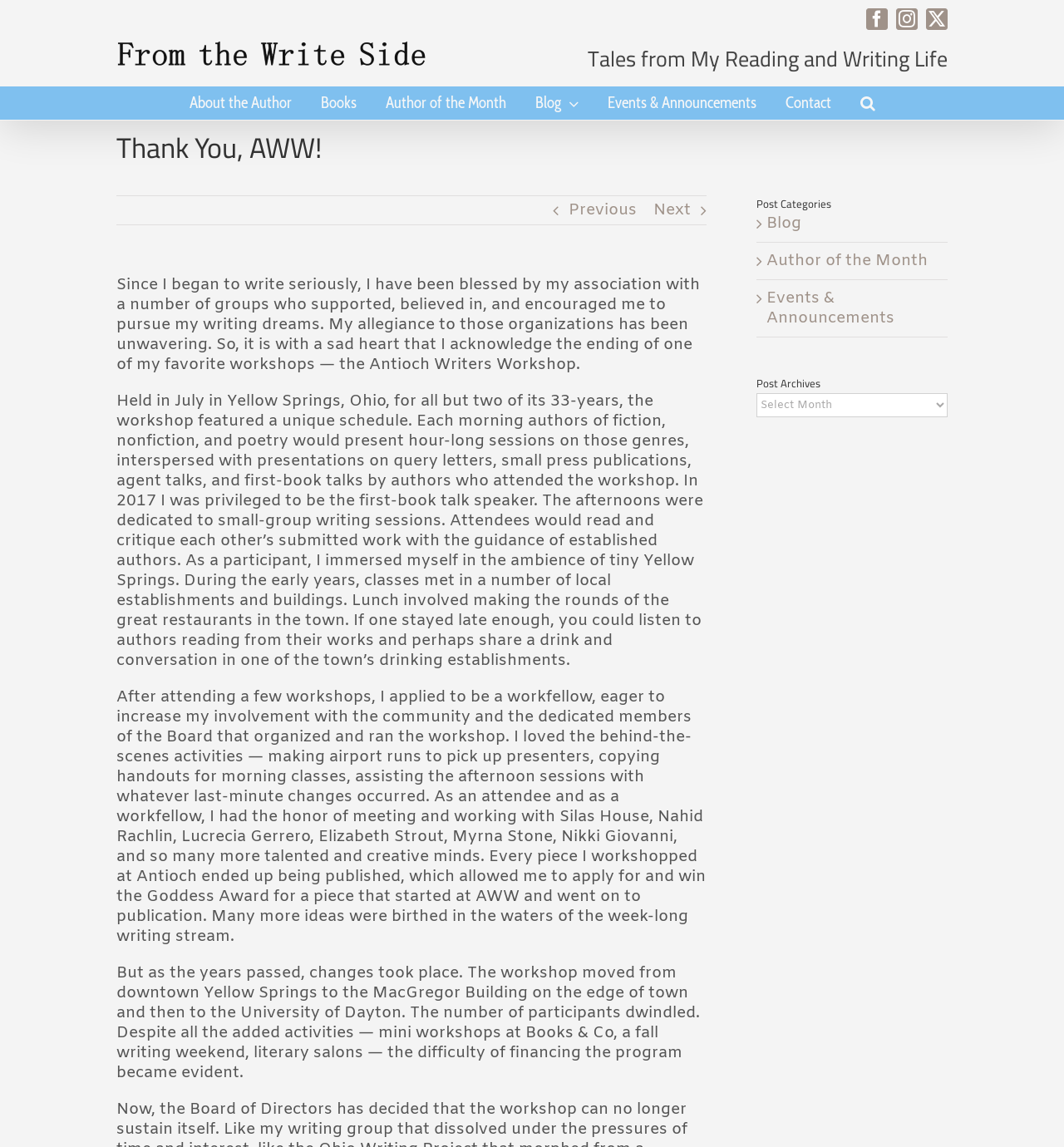Determine the coordinates of the bounding box that should be clicked to complete the instruction: "Go to the top of the page". The coordinates should be represented by four float numbers between 0 and 1: [left, top, right, bottom].

[0.904, 0.902, 0.941, 0.928]